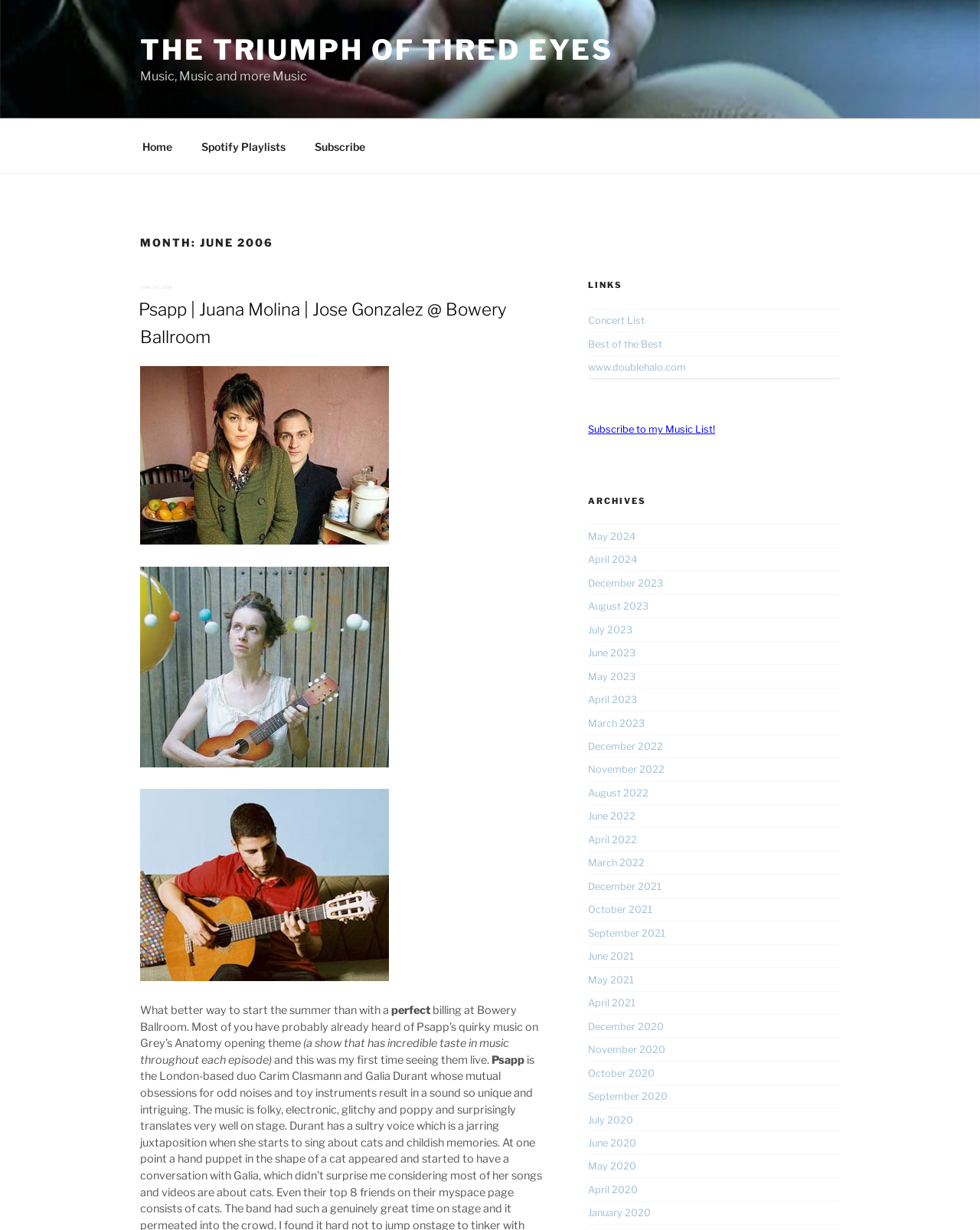Illustrate the webpage thoroughly, mentioning all important details.

This webpage appears to be a music blog or personal music journal. At the top, there is a prominent link titled "THE TRIUMPH OF TIRED EYES" and a static text "Music, Music and more Music". Below this, there is a navigation menu labeled "Top Menu" with links to "Home", "Spotify Playlists", and "Subscribe".

The main content of the page is divided into sections. The first section is headed "MONTH: JUNE 2006" and contains a post about a concert event featuring Psapp, Juana Molina, and Jose Gonzalez at Bowery Ballroom. The post includes a brief description of the event and mentions that it was the first time the author saw Psapp live.

To the right of this section, there are three columns of links. The first column is headed "LINKS" and contains links to "Concert List", "Best of the Best", and "www.doublehalo.com". The second column is headed "ARCHIVES" and contains links to various months and years, ranging from May 2024 to January 2020.

There are no images on the page, but the text is organized in a clear and readable manner. The use of headings and links helps to break up the content and make it easy to navigate.